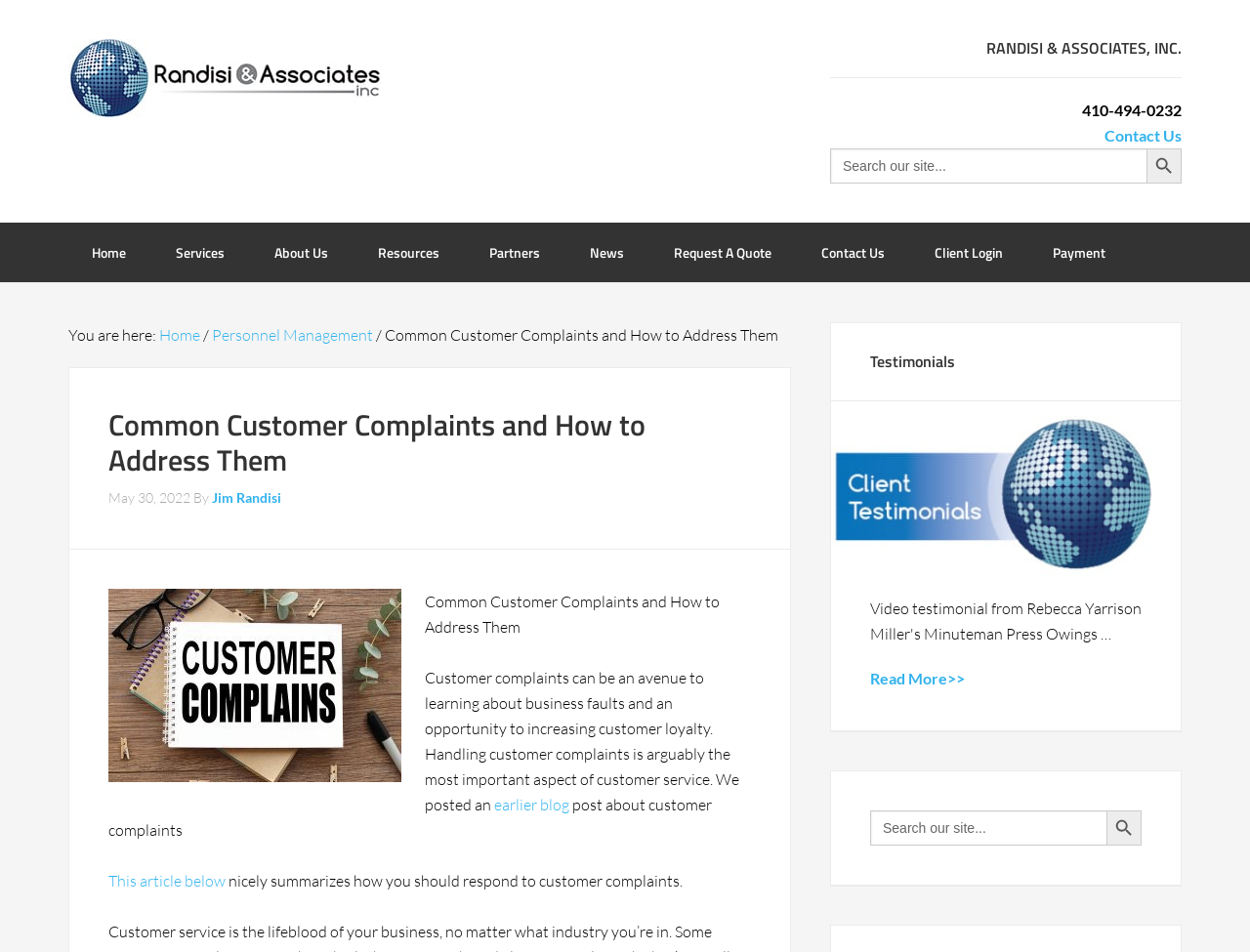Can you specify the bounding box coordinates for the region that should be clicked to fulfill this instruction: "Read more about 'Common Customer Complaints and How to Address Them'".

[0.34, 0.621, 0.576, 0.669]